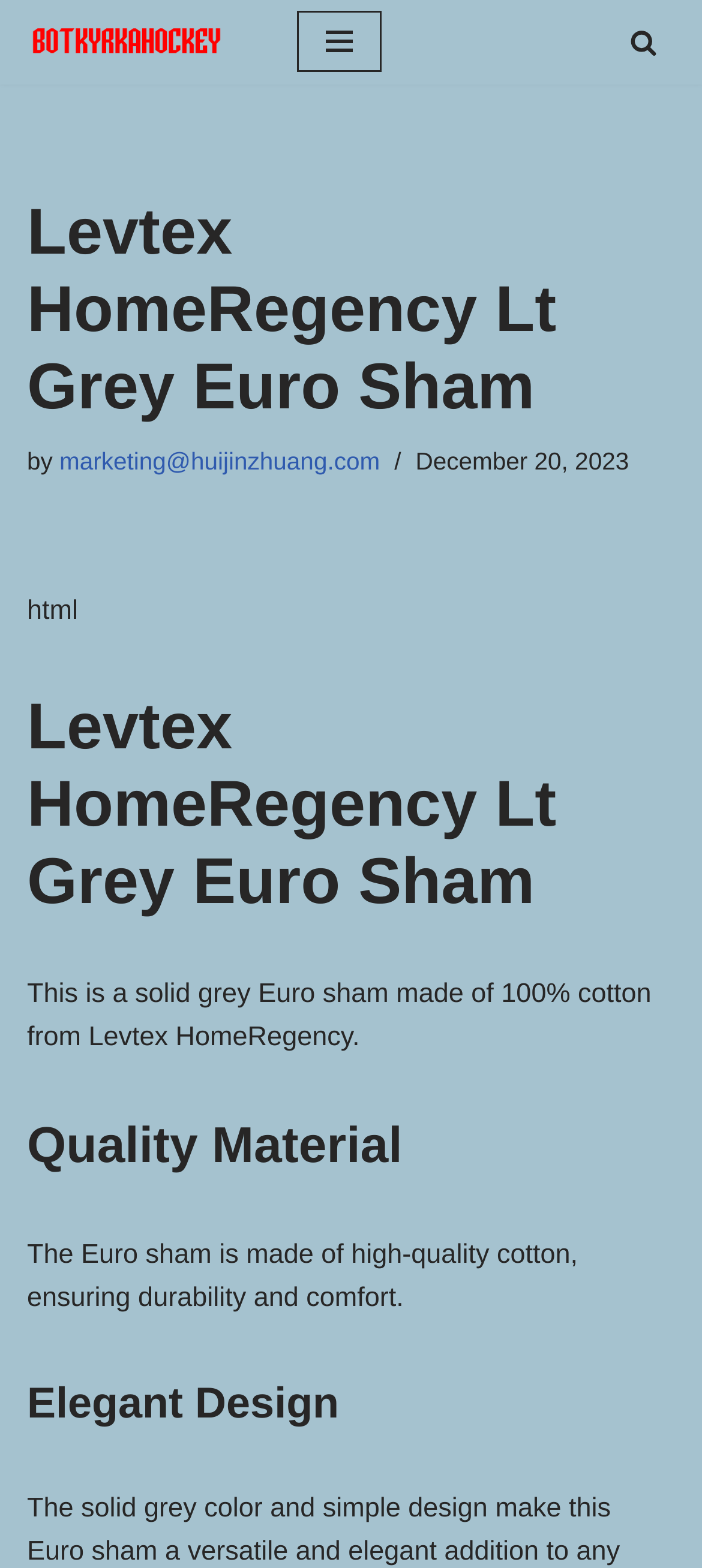Review the image closely and give a comprehensive answer to the question: What is the material of the Euro sham?

From the webpage, we can see that the product description mentions 'This is a solid grey Euro sham made of 100% cotton from Levtex HomeRegency.' Therefore, the material of the Euro sham is 100% cotton.